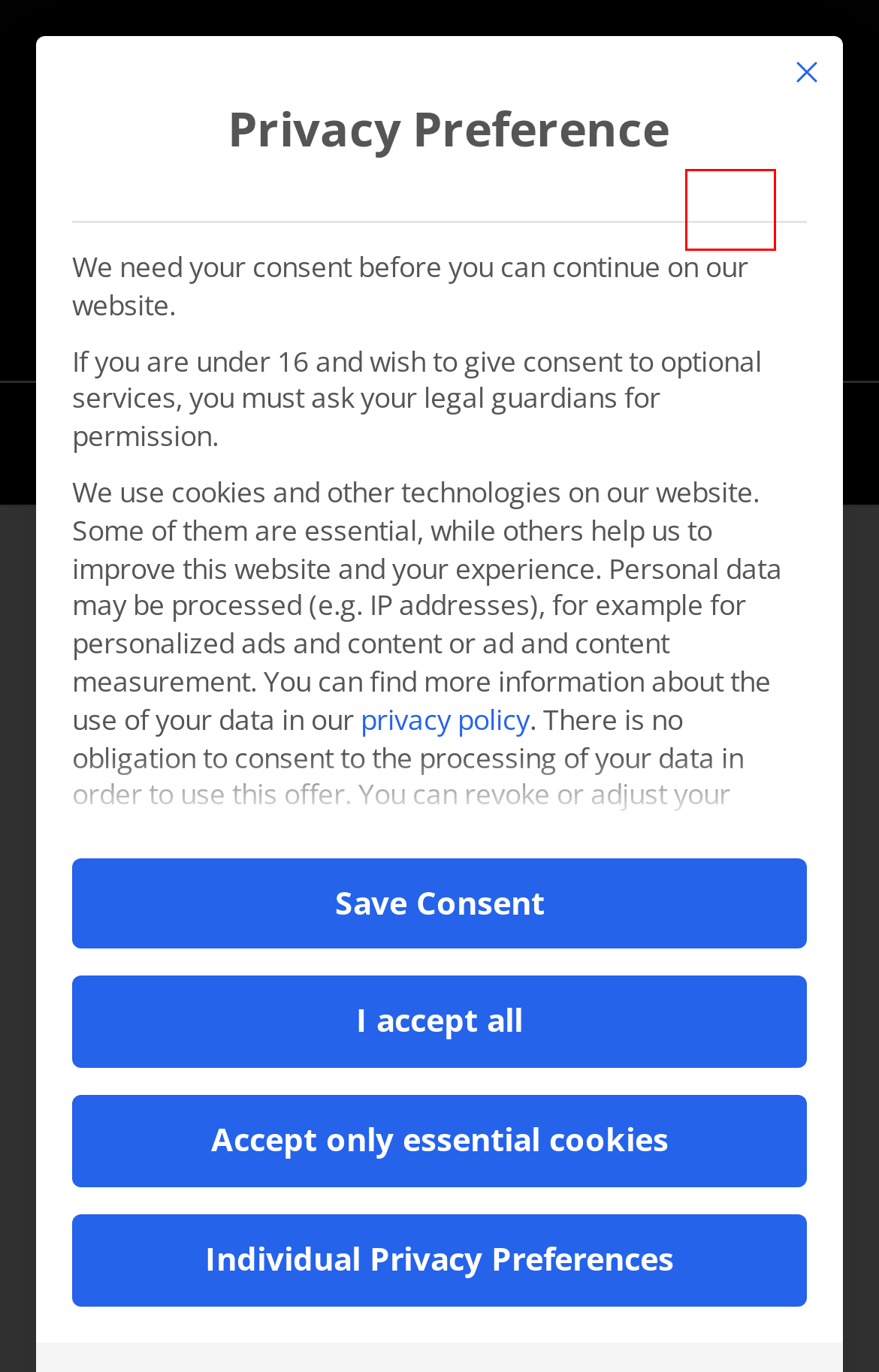Observe the provided screenshot of a webpage that has a red rectangle bounding box. Determine the webpage description that best matches the new webpage after clicking the element inside the red bounding box. Here are the candidates:
A. Company Check Middle East Archives - infobroker.de Research Services
B. Market Data
C. 5 Steps to a Company Check China - Infographic
D. bankruptcy Archives - infobroker.de Research Services
E. Company Reports Croatia - Company Check - Rating Data - Financials
F. Spain Archives - infobroker.de Research Services
G. Company Credit Reports South America - Register Data & Finanials
H. Contact us - information and research services

C